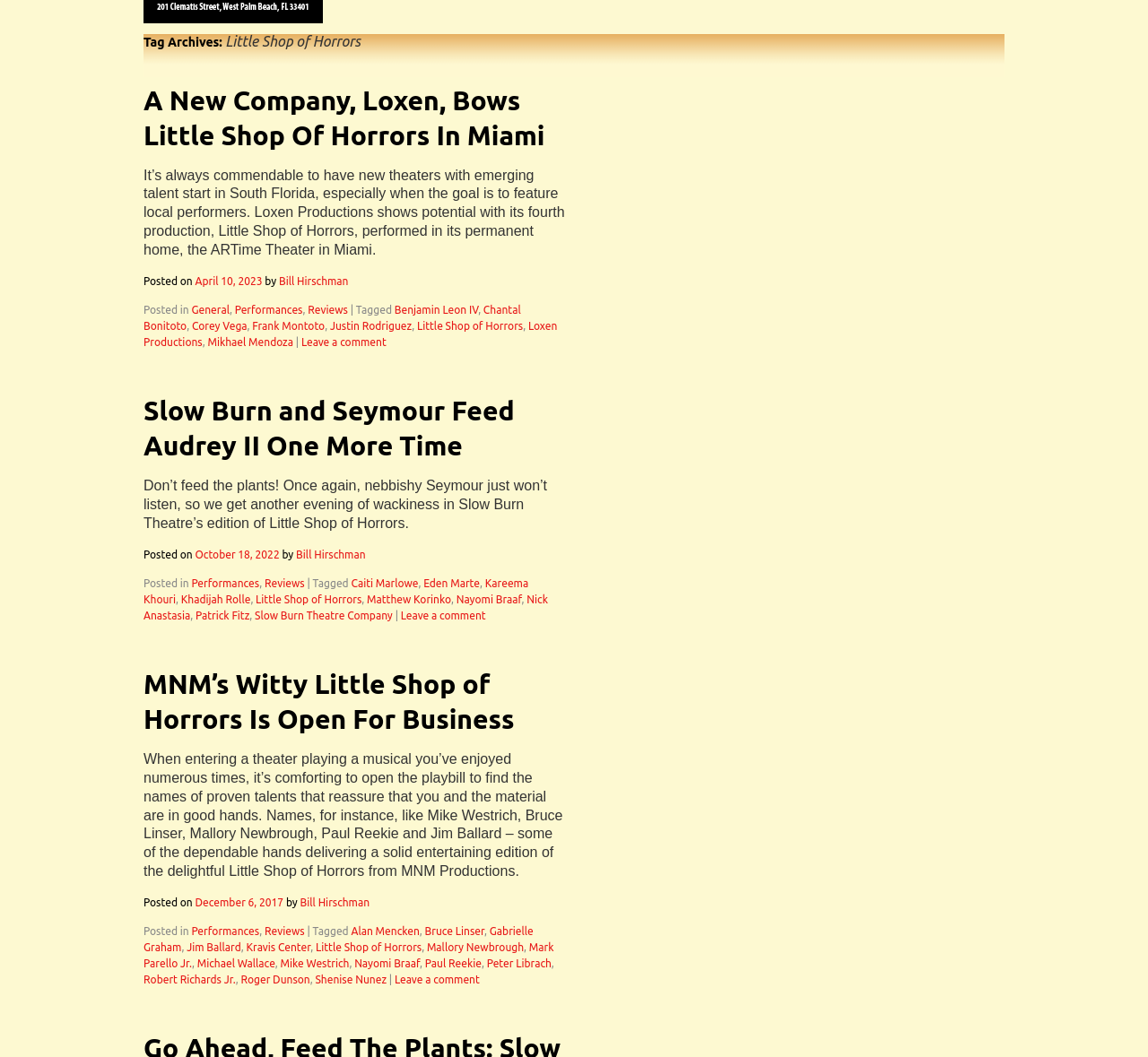Could you determine the bounding box coordinates of the clickable element to complete the instruction: "Check the post dated 'April 10, 2023'"? Provide the coordinates as four float numbers between 0 and 1, i.e., [left, top, right, bottom].

[0.17, 0.26, 0.229, 0.271]